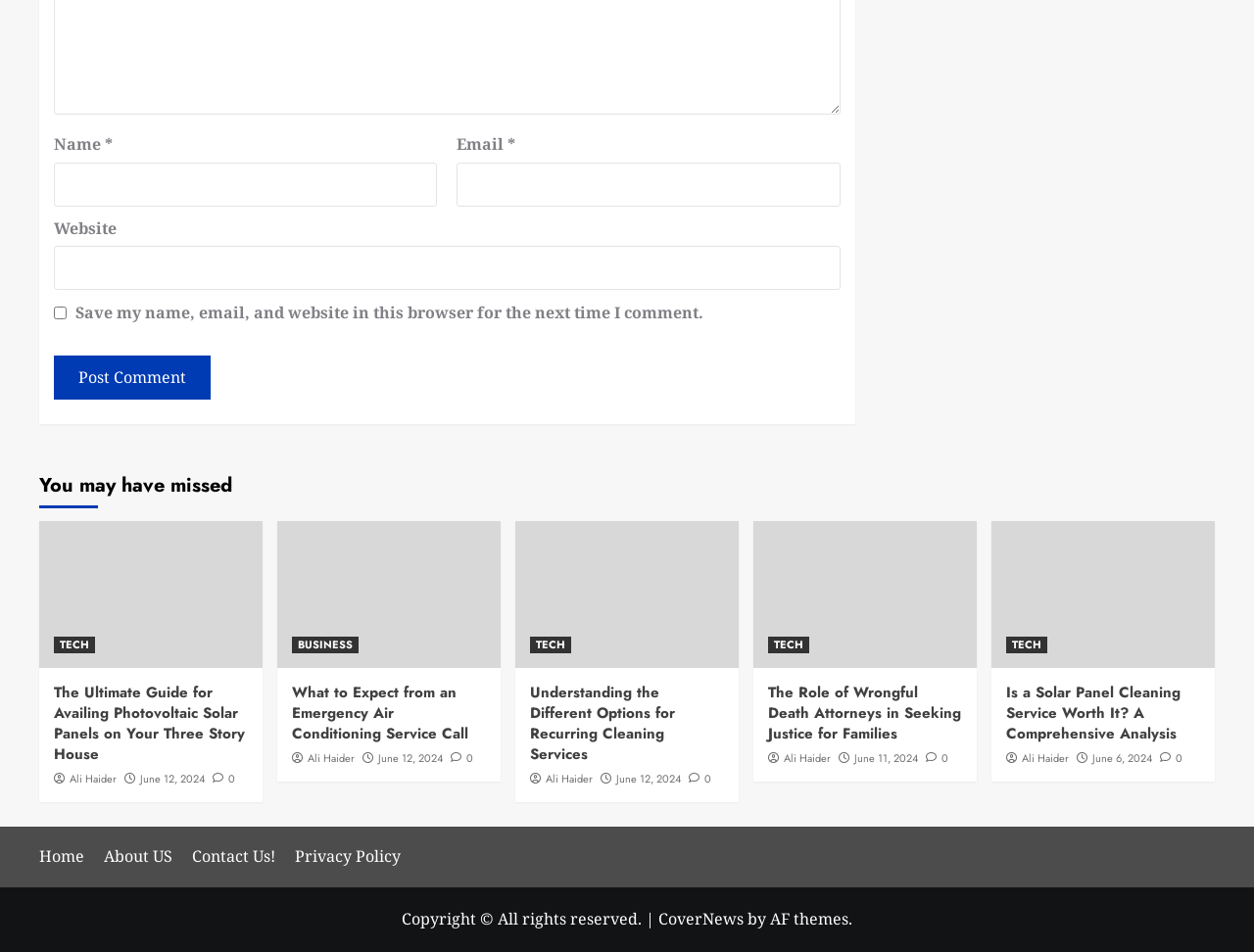Provide the bounding box coordinates, formatted as (top-left x, top-left y, bottom-right x, bottom-right y), with all values being floating point numbers between 0 and 1. Identify the bounding box of the UI element that matches the description: parent_node: Website name="url"

[0.043, 0.259, 0.67, 0.305]